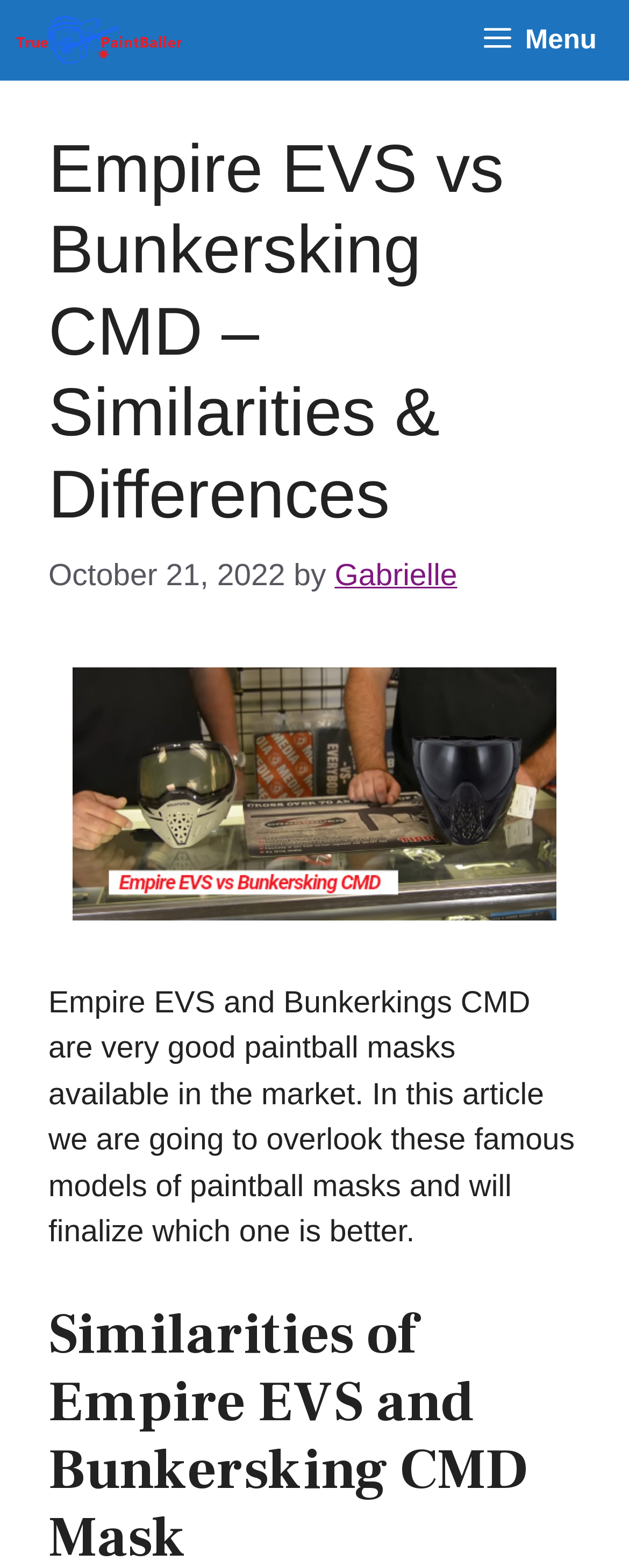Please reply to the following question with a single word or a short phrase:
When was the article published?

October 21, 2022